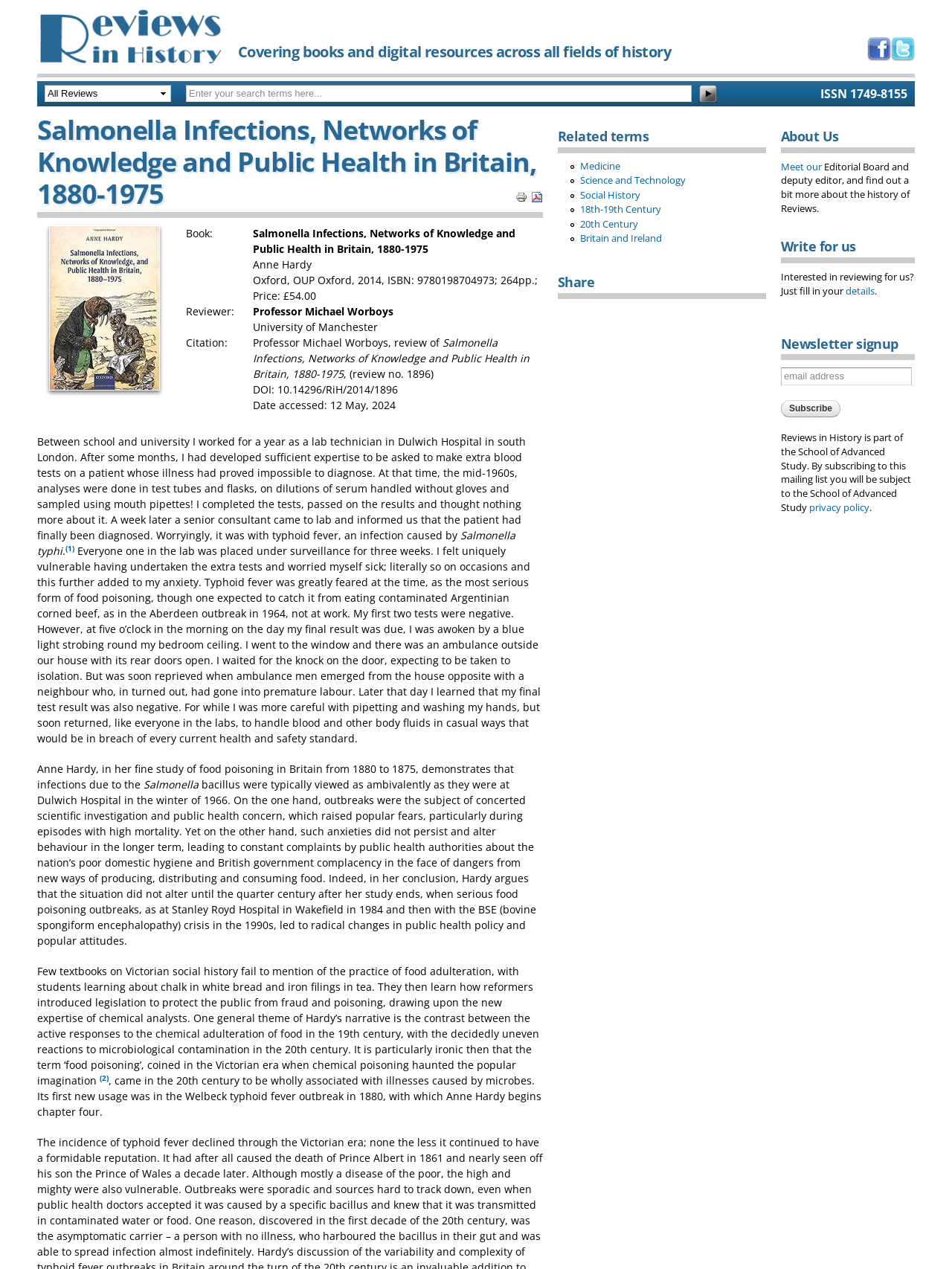Please specify the bounding box coordinates in the format (top-left x, top-left y, bottom-right x, bottom-right y), with values ranging from 0 to 1. Identify the bounding box for the UI component described as follows: title="Buy direct from publisher"

[0.051, 0.302, 0.168, 0.313]